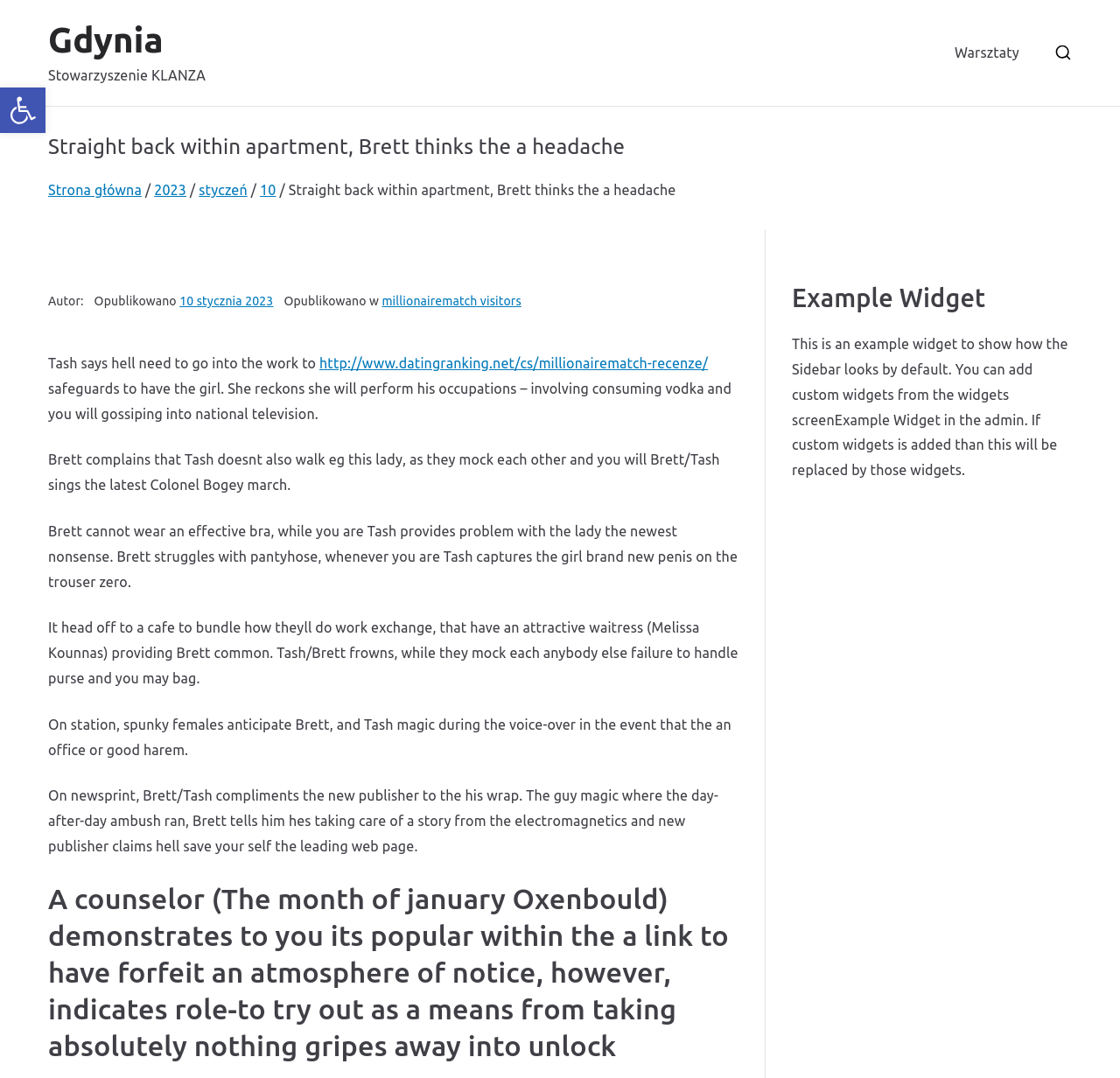Please specify the bounding box coordinates of the area that should be clicked to accomplish the following instruction: "Check the main page". The coordinates should consist of four float numbers between 0 and 1, i.e., [left, top, right, bottom].

[0.043, 0.169, 0.127, 0.183]